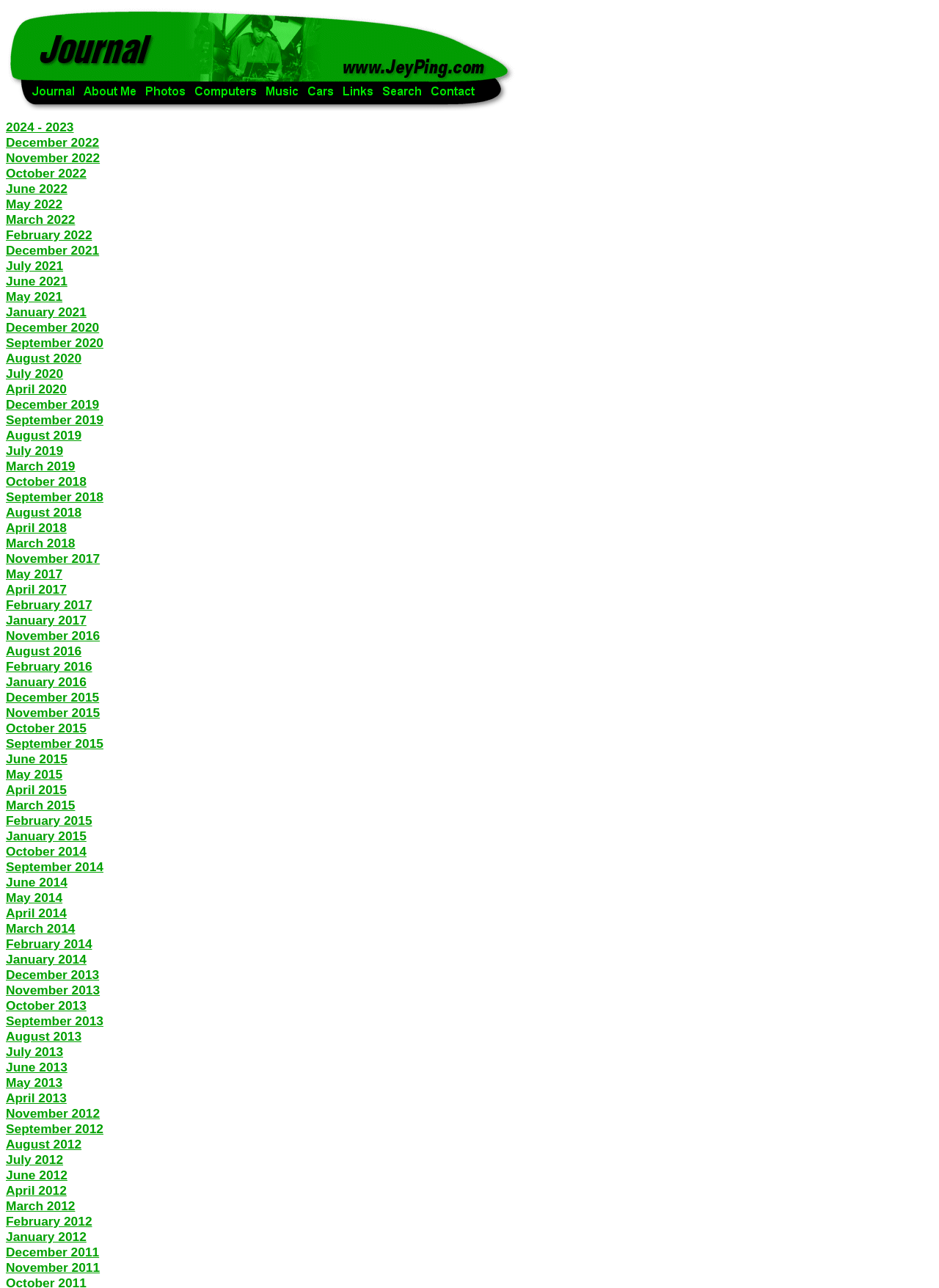Generate a comprehensive caption for the webpage you are viewing.

This webpage is Jey Ping's personal website, specifically the journal section for December 2008. At the top, there is a header section with a logo image and several links to different sections of the website, including Journal, About Me, Photos, Computers, Music, Cars, Links, Search, and Contact. Each of these links has a corresponding image.

Below the header section, there is a list of archived journal entries, with links to each month from 2008 to 2014, and a few entries from 2015 to 2024. The list is organized in a vertical column, with the most recent entries at the top. Each link is a separate entry, and they are densely packed, with no clear separation between them.